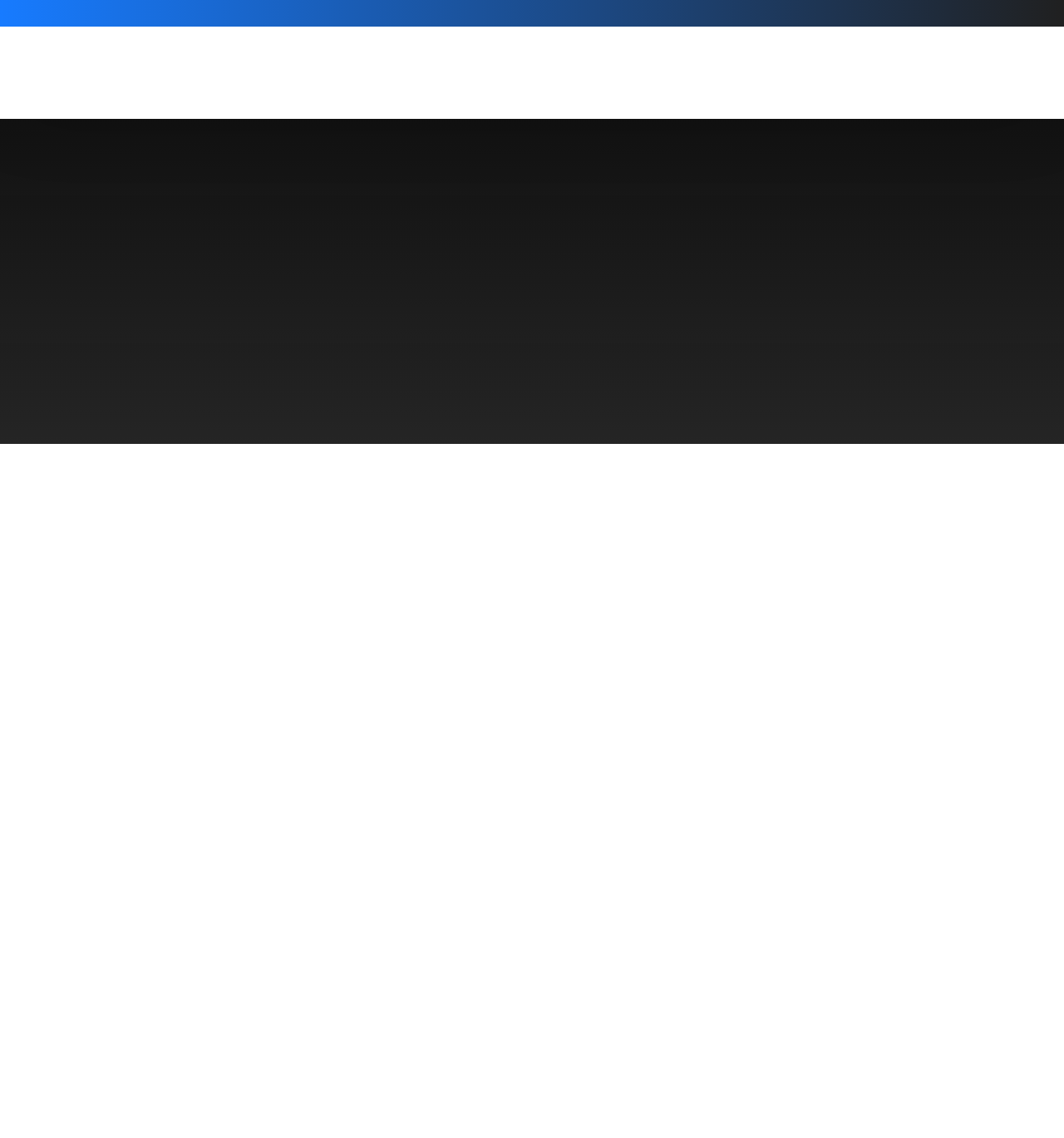Please specify the bounding box coordinates of the area that should be clicked to accomplish the following instruction: "Search for something". The coordinates should consist of four float numbers between 0 and 1, i.e., [left, top, right, bottom].

[0.76, 0.492, 0.942, 0.53]